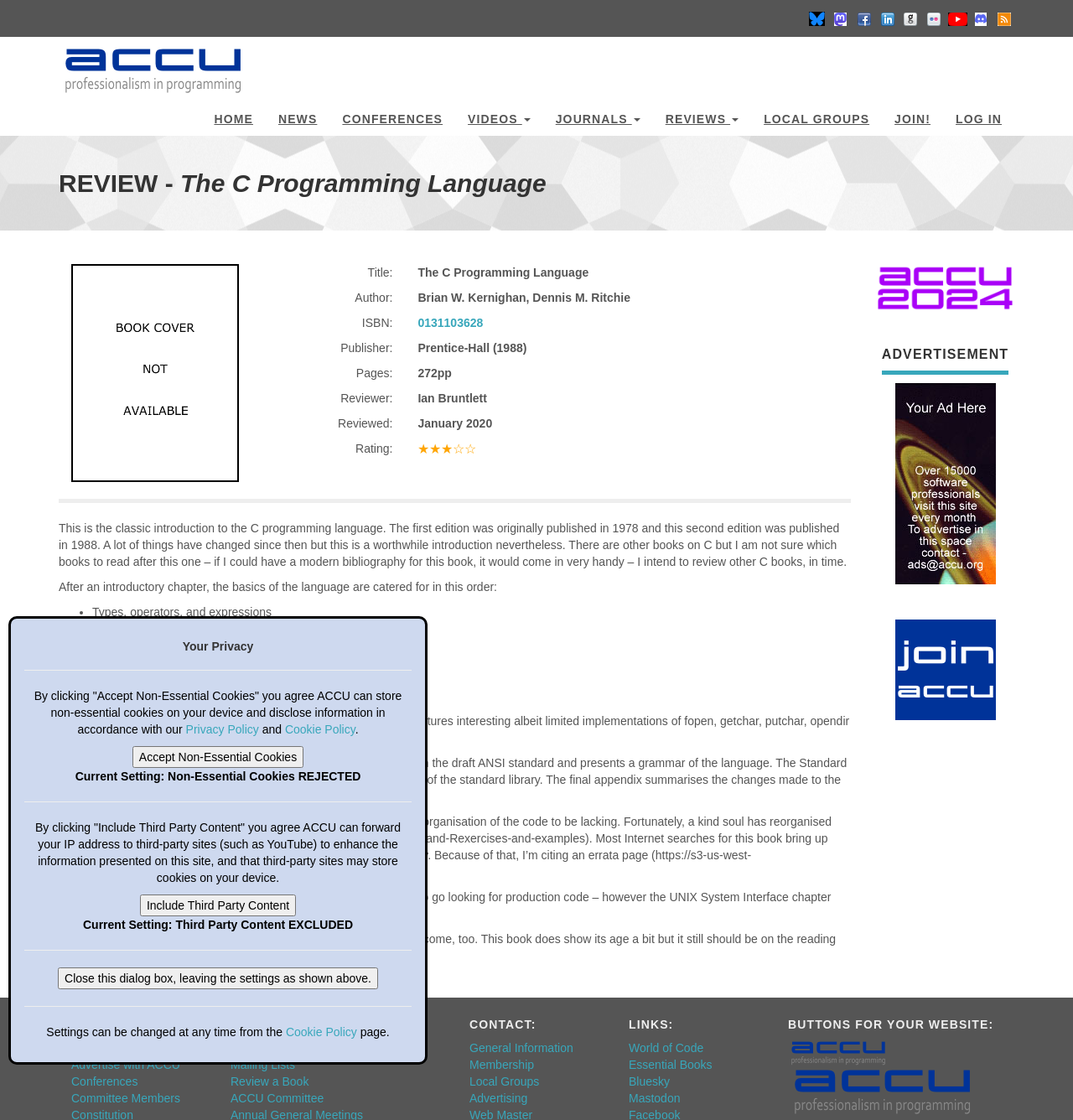Please find the bounding box coordinates of the section that needs to be clicked to achieve this instruction: "Click on the 'The C Programming Language logo'".

[0.055, 0.04, 0.23, 0.085]